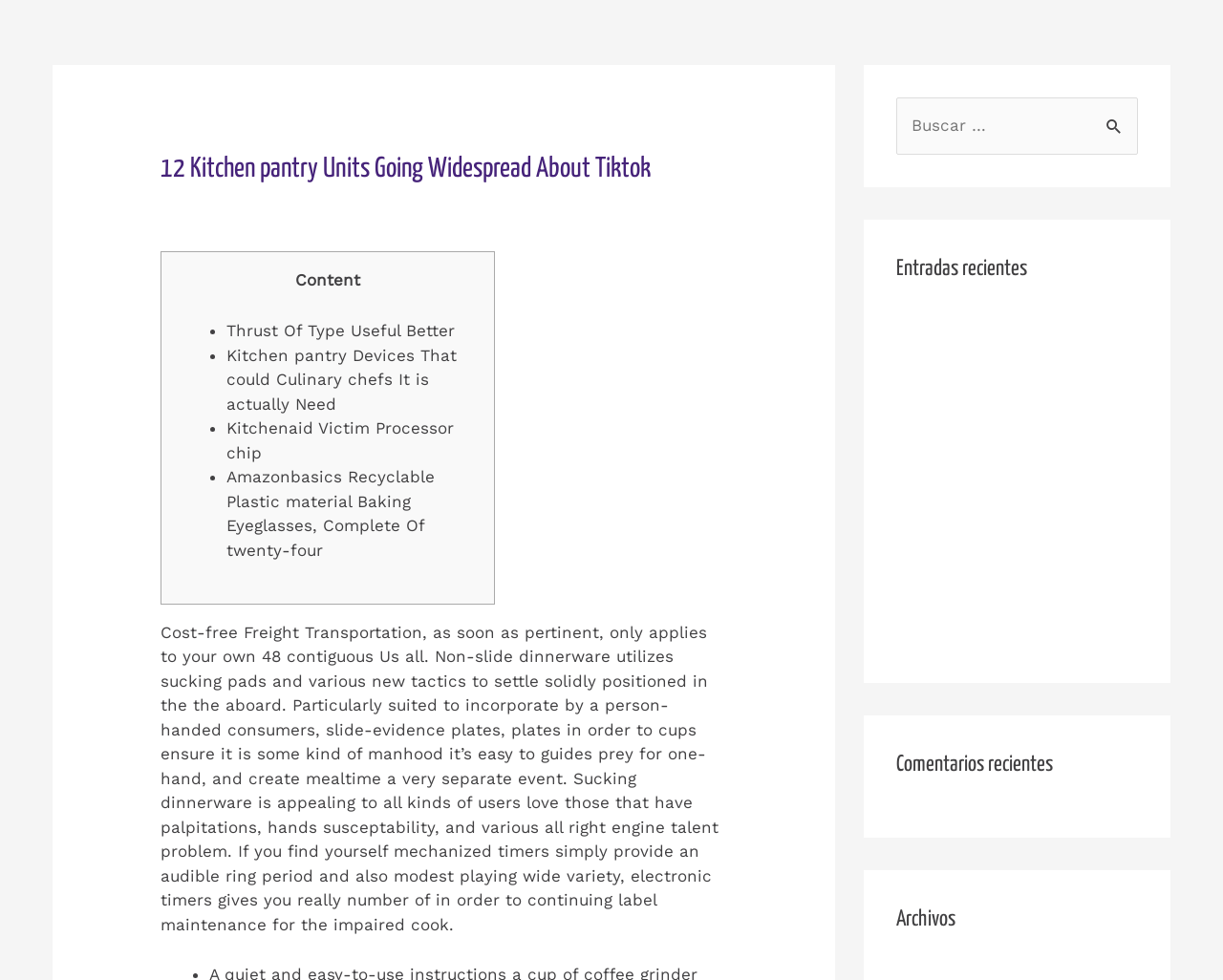Refer to the image and provide a thorough answer to this question:
How many recent entries are there?

I counted the number of links under the 'Entradas recientes' heading, and there are 5 recent entries.